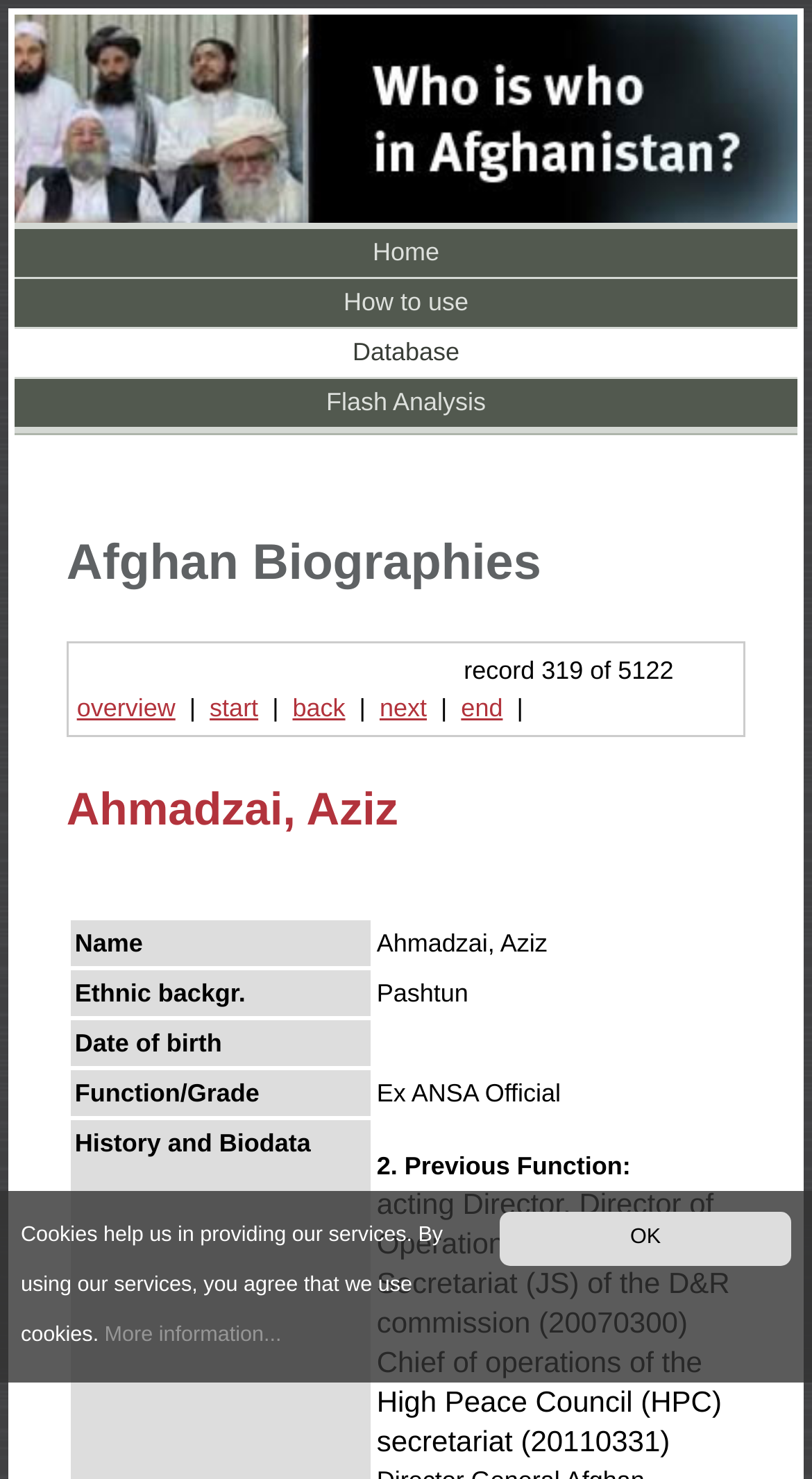Given the element description, predict the bounding box coordinates in the format (top-left x, top-left y, bottom-right x, bottom-right y). Make sure all values are between 0 and 1. Here is the element description: Flash Analysis

[0.018, 0.256, 0.982, 0.288]